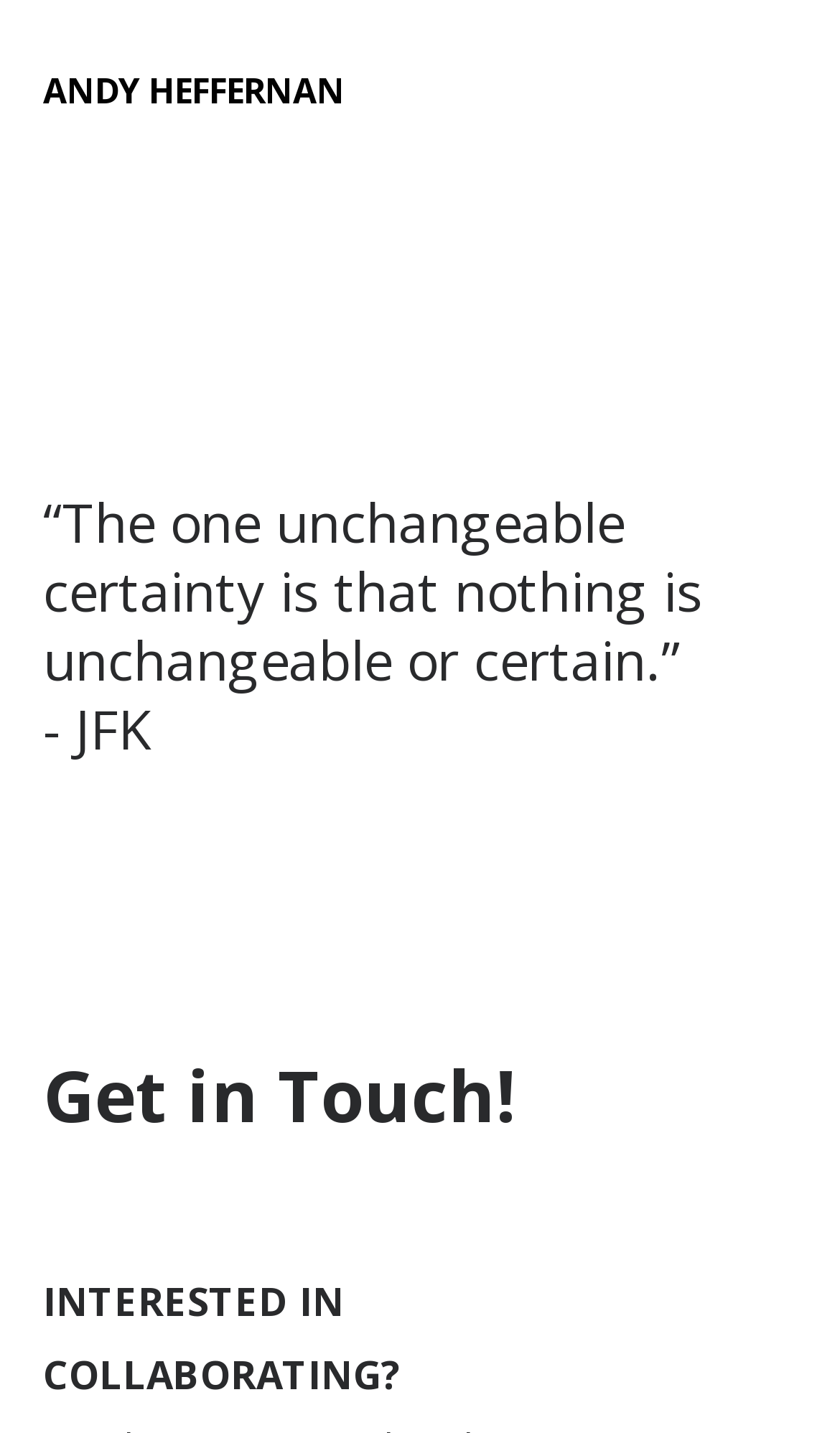Find and provide the bounding box coordinates for the UI element described here: "Andy Heffernan". The coordinates should be given as four float numbers between 0 and 1: [left, top, right, bottom].

[0.051, 0.05, 0.41, 0.074]